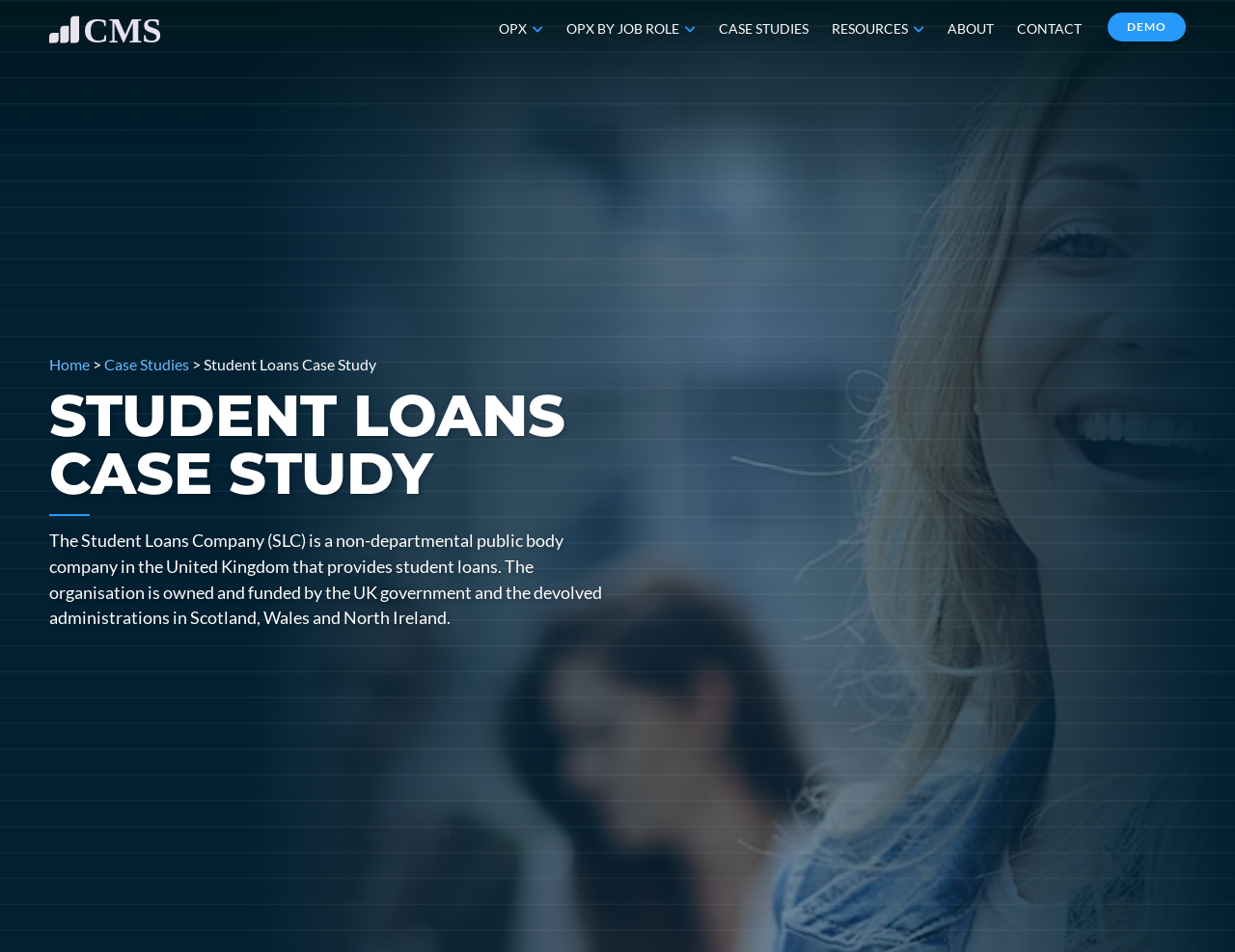Please provide the bounding box coordinate of the region that matches the element description: Home. Coordinates should be in the format (top-left x, top-left y, bottom-right x, bottom-right y) and all values should be between 0 and 1.

[0.04, 0.373, 0.073, 0.392]